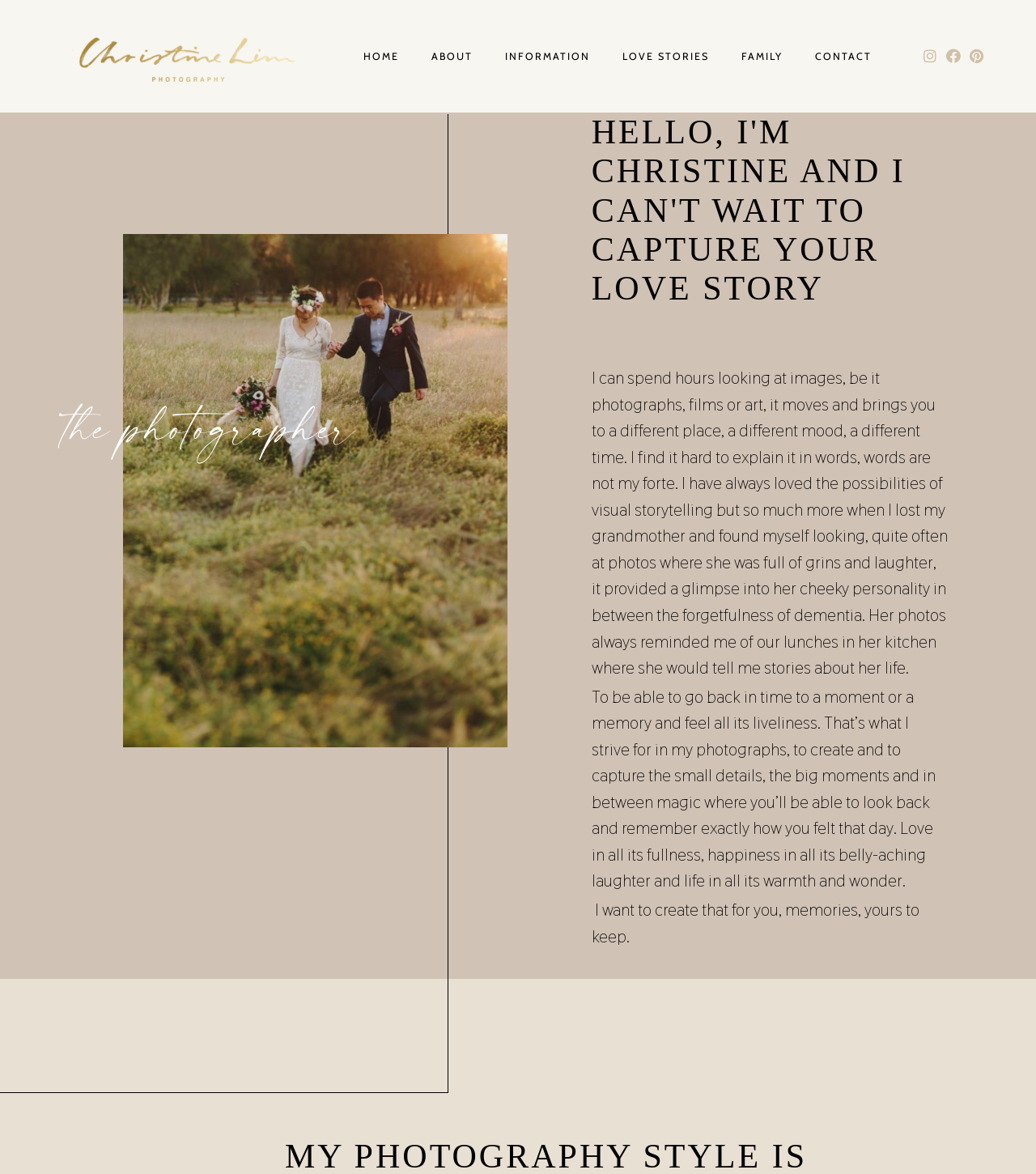Please answer the following question using a single word or phrase: 
How many social media links are on the webpage?

3